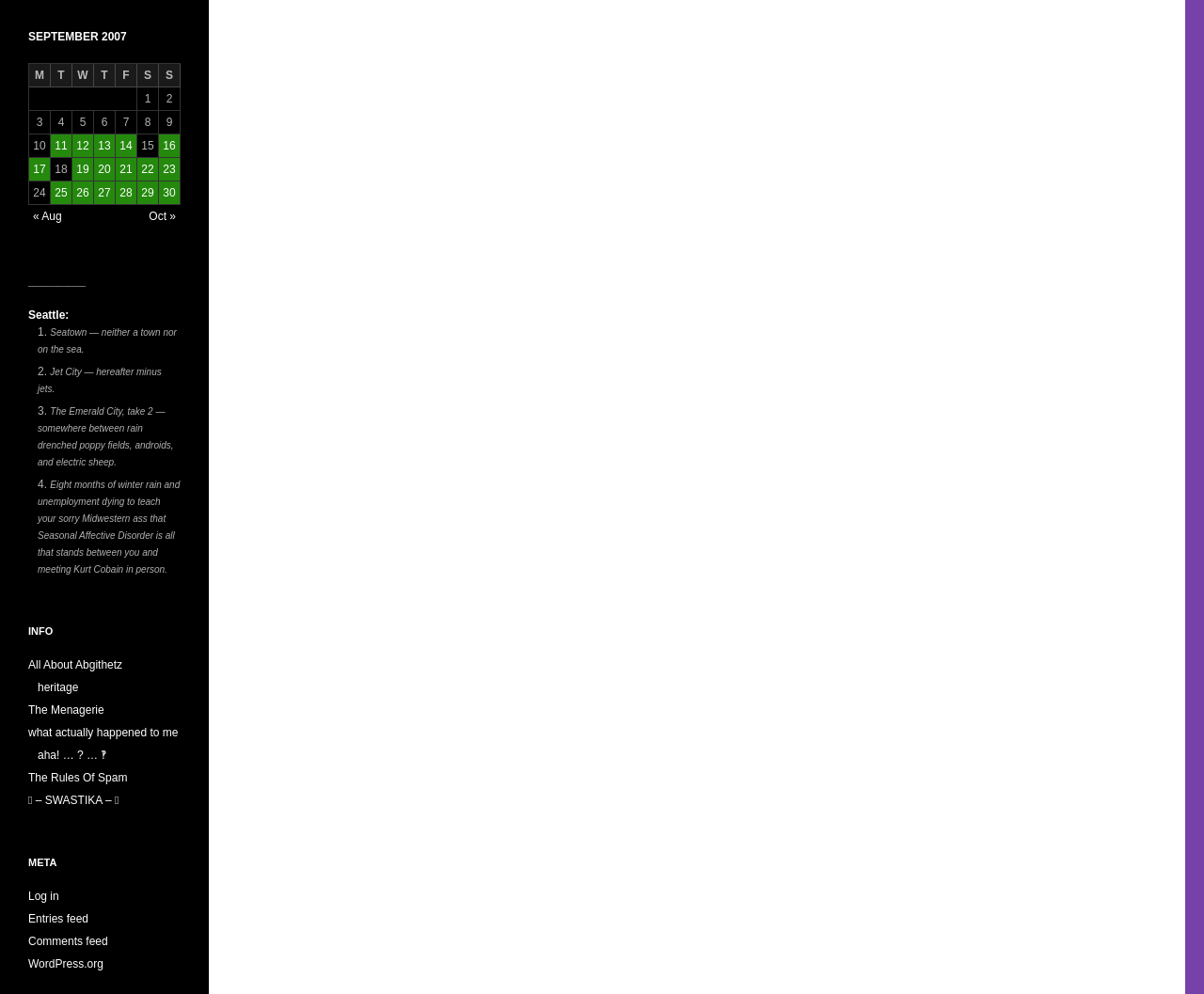Identify the bounding box coordinates of the section to be clicked to complete the task described by the following instruction: "Click on 'Posts published on September 11, 2007'". The coordinates should be four float numbers between 0 and 1, formatted as [left, top, right, bottom].

[0.042, 0.136, 0.059, 0.158]